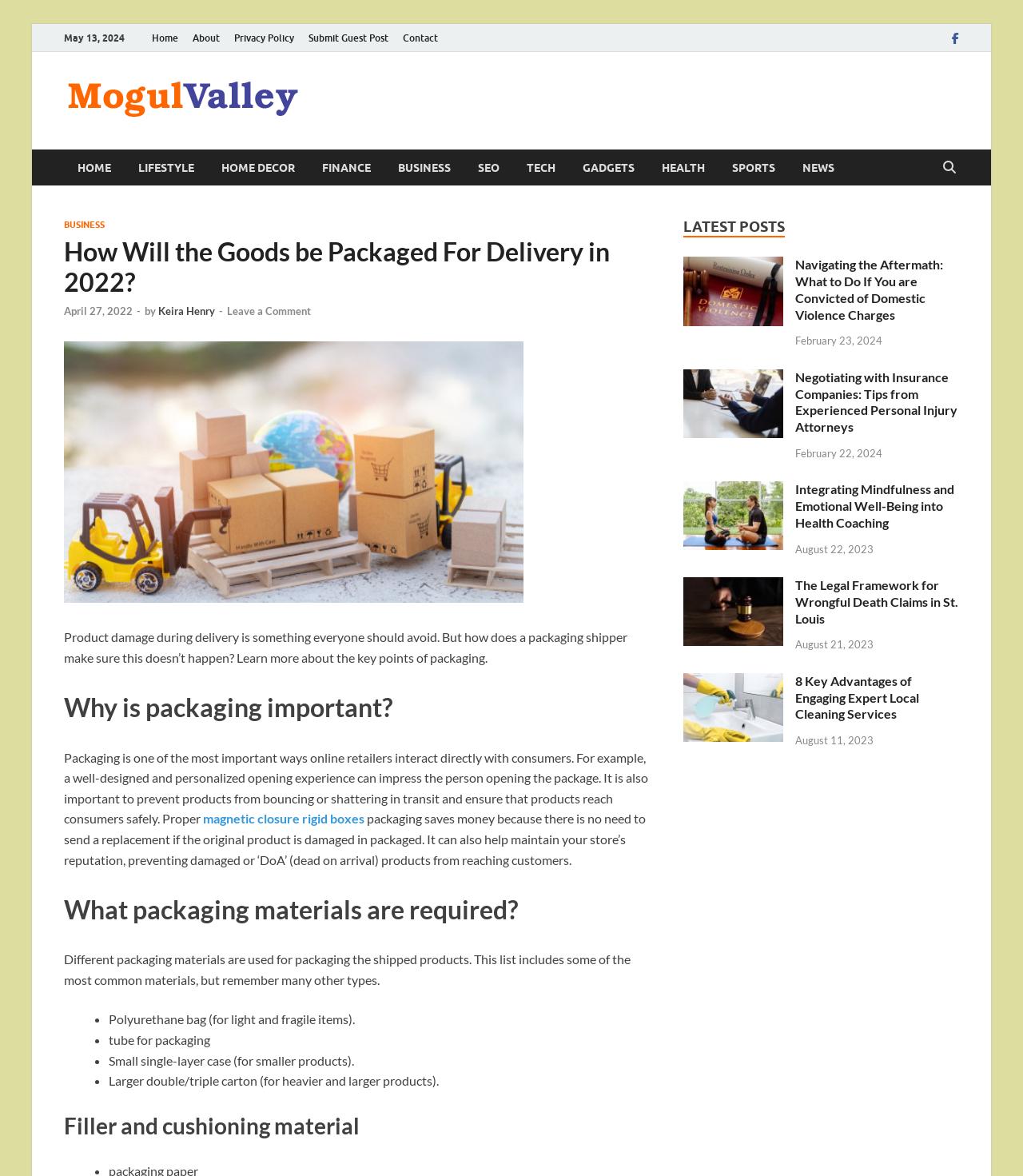Detail the various sections and features of the webpage.

This webpage appears to be a blog or news article page, with a focus on lifestyle and business topics. At the top of the page, there is a navigation menu with links to various categories, including "Home", "Lifestyle", "Home Decor", "Finance", and more. Below the navigation menu, there is a header section with a title "How Will the Goods be Packaged For Delivery in 2022?" and a date "May 13, 2024".

The main content of the page is divided into several sections. The first section discusses the importance of packaging in preventing product damage during delivery. It highlights the benefits of proper packaging, including cost savings and maintaining a store's reputation.

The next section lists various packaging materials required for shipping products, including polyurethane bags, tubes, and cartons. Following this, there is a section on filler and cushioning materials.

On the right-hand side of the page, there is a complementary section with a heading "LATEST POSTS". This section lists several recent articles, each with a title, image, and date. The articles appear to be on various topics, including domestic violence charges, personal injury attorneys, health coaching, and wrongful death claims.

Throughout the page, there are several images, including a logo for "Mogul Valley" at the top, and images accompanying each of the recent articles in the "LATEST POSTS" section. The overall layout of the page is clean and easy to navigate, with clear headings and concise text.